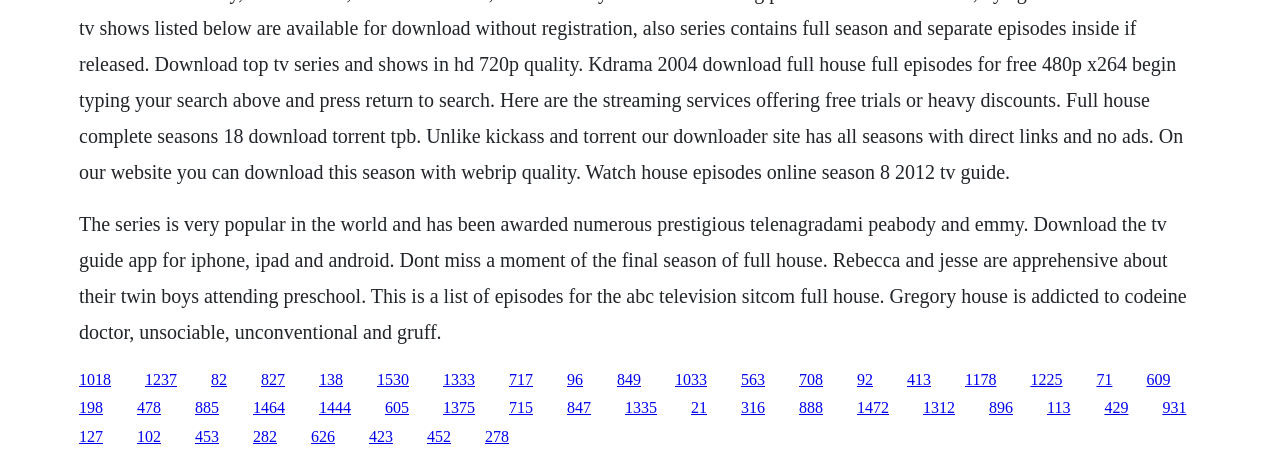Determine the bounding box coordinates of the clickable area required to perform the following instruction: "Click the link to episode 82". The coordinates should be represented as four float numbers between 0 and 1: [left, top, right, bottom].

[0.165, 0.806, 0.177, 0.843]